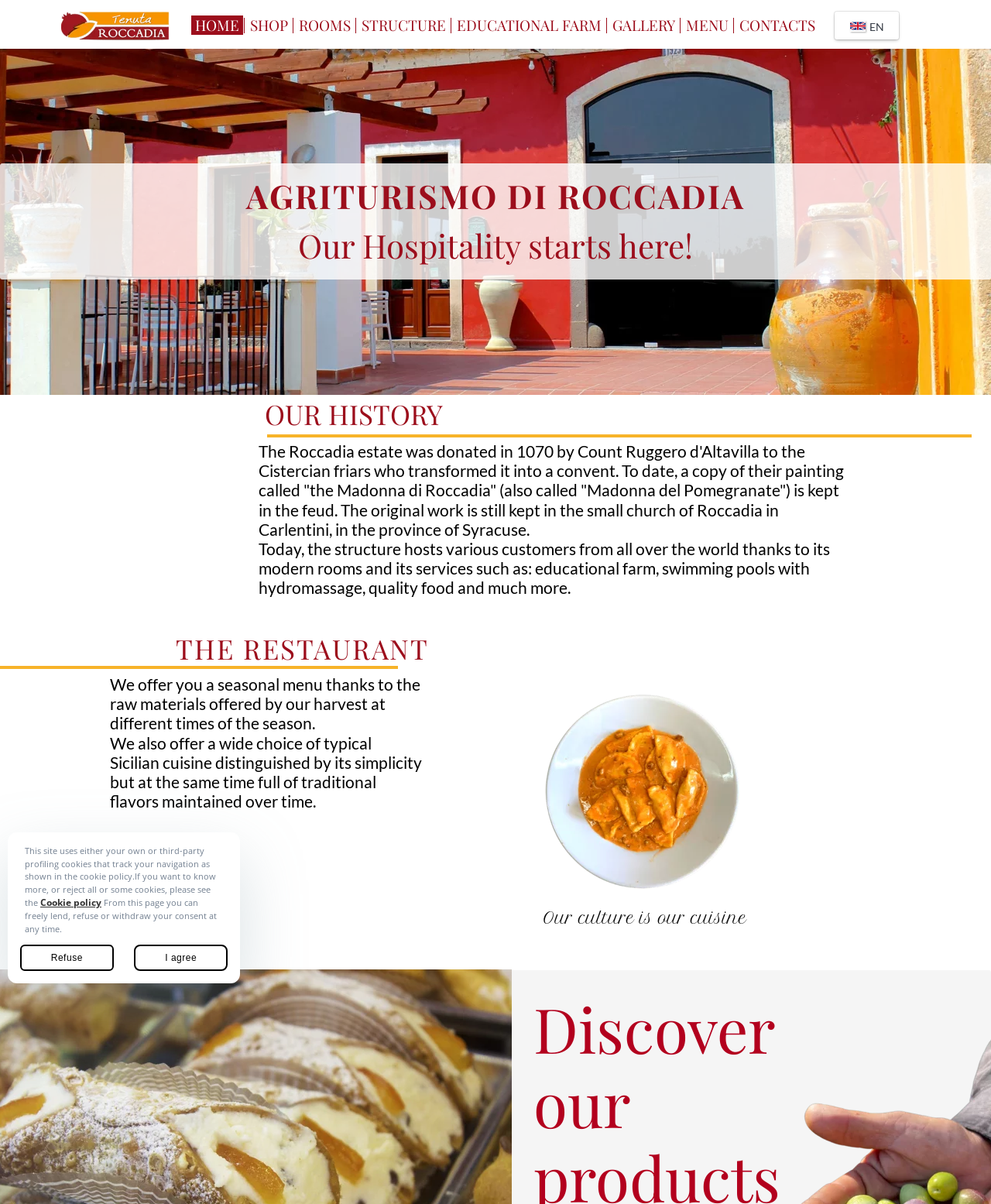Please reply to the following question using a single word or phrase: 
How many swimming pools are mentioned?

One